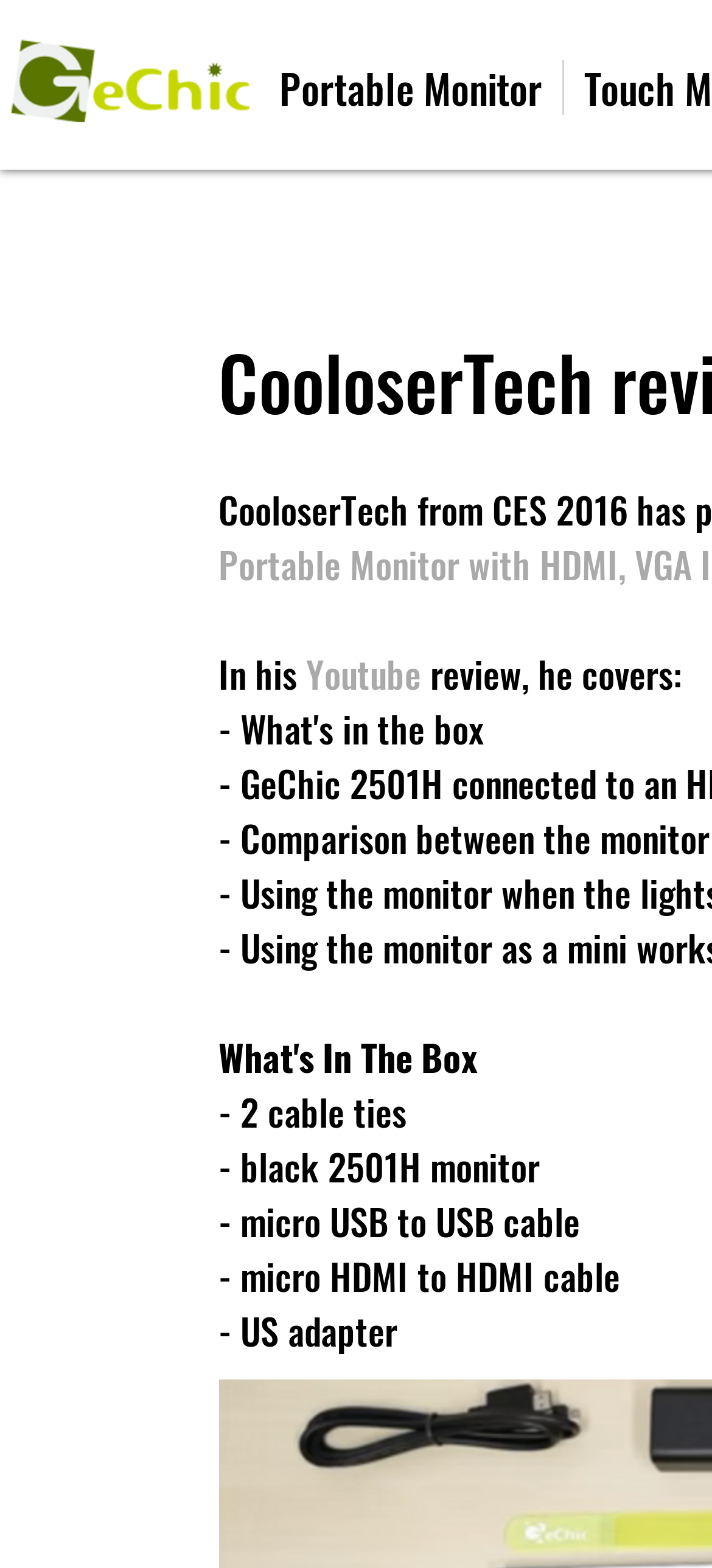Please provide a one-word or phrase answer to the question: 
What is the product being reviewed?

GeChic 2501H